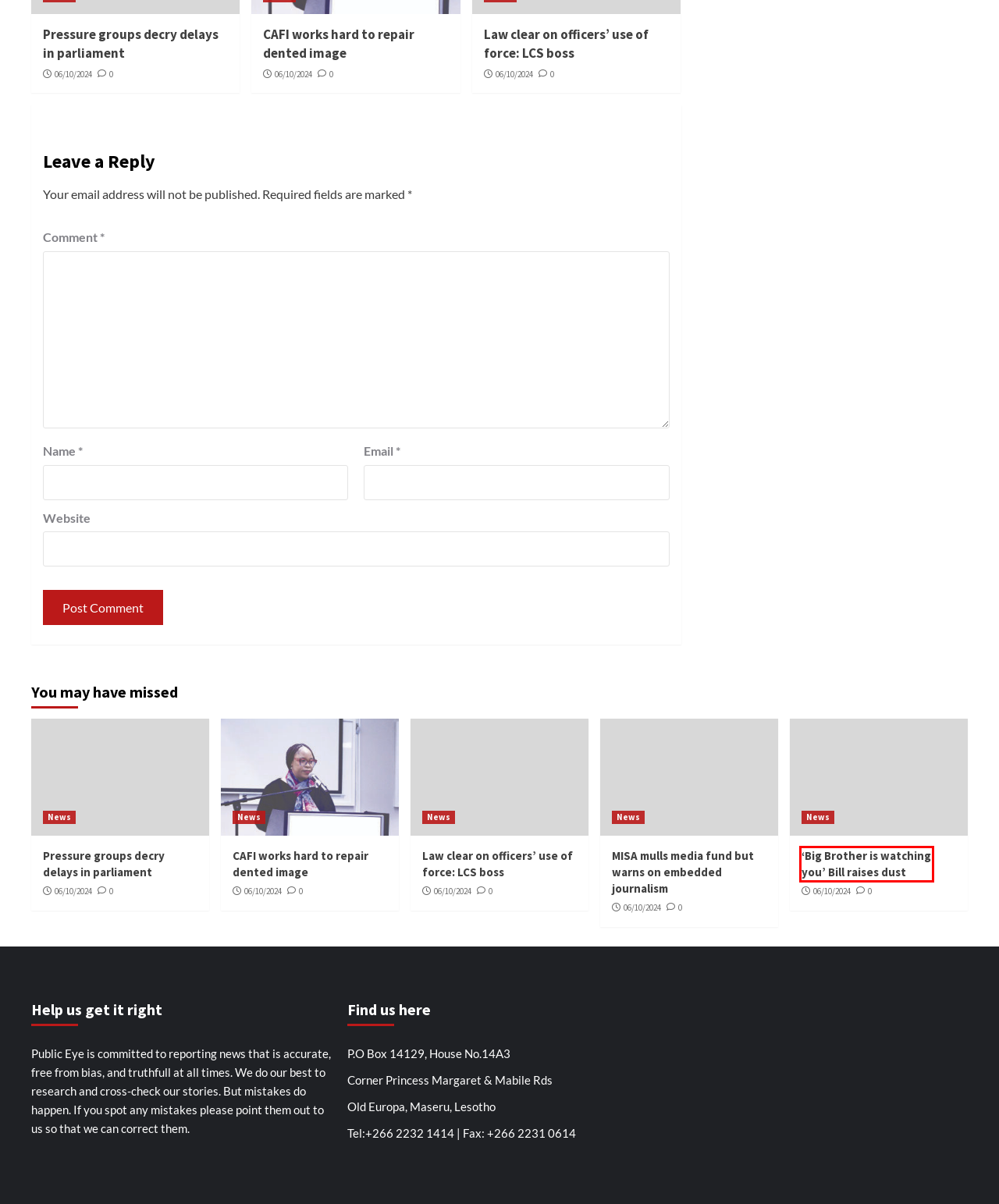You have a screenshot showing a webpage with a red bounding box around a UI element. Choose the webpage description that best matches the new page after clicking the highlighted element. Here are the options:
A. June 2024
B. News
C. Pressure groups decry delays in parliament
D. Contact Us
E. ‘Big Brother is watching you’ Bill raises dust
F. Location
G. Archives
H. Botho University SRC inaugurated

E